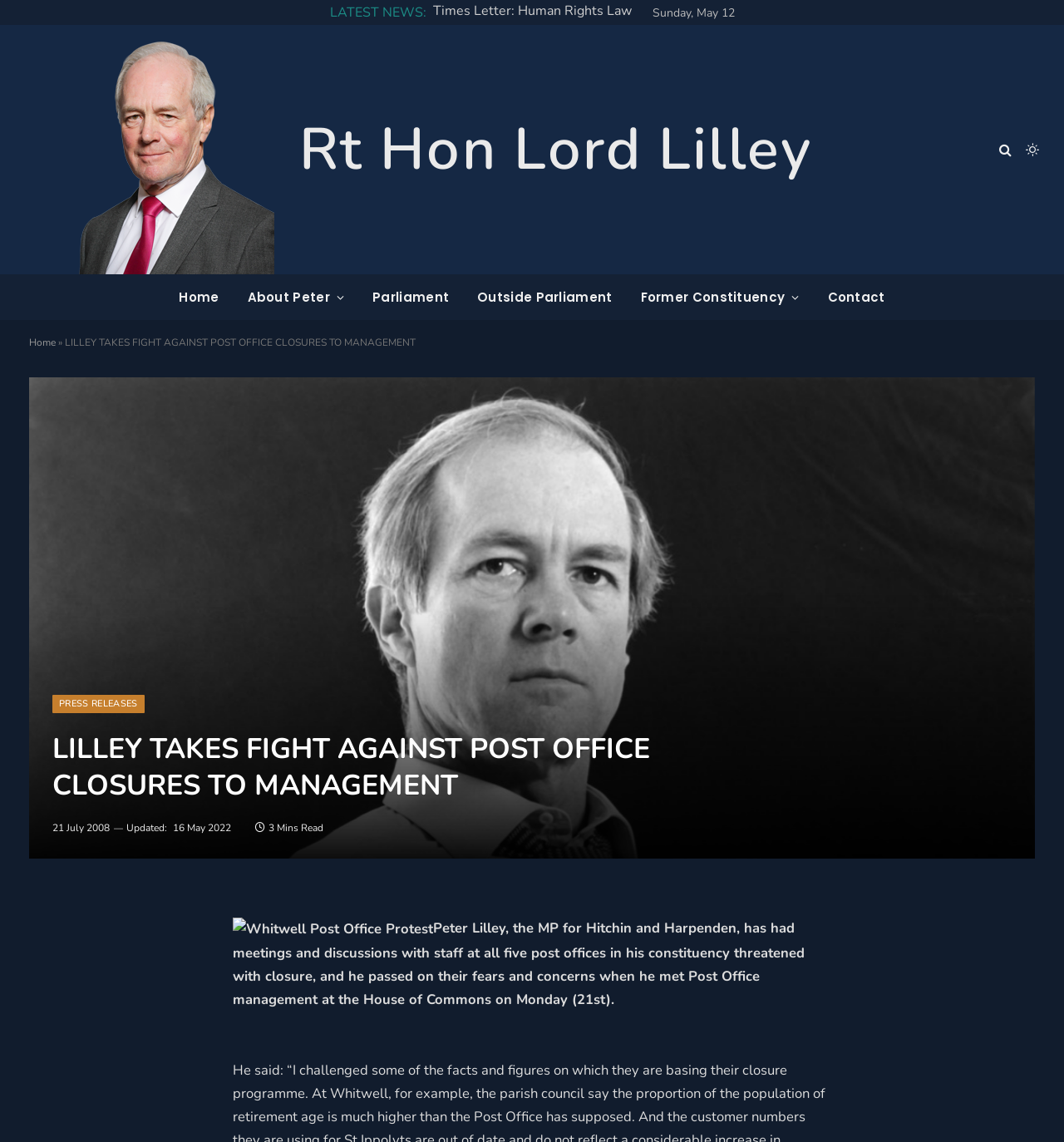Locate the bounding box coordinates of the clickable part needed for the task: "View Peter Lilley's profile".

[0.027, 0.331, 0.973, 0.752]